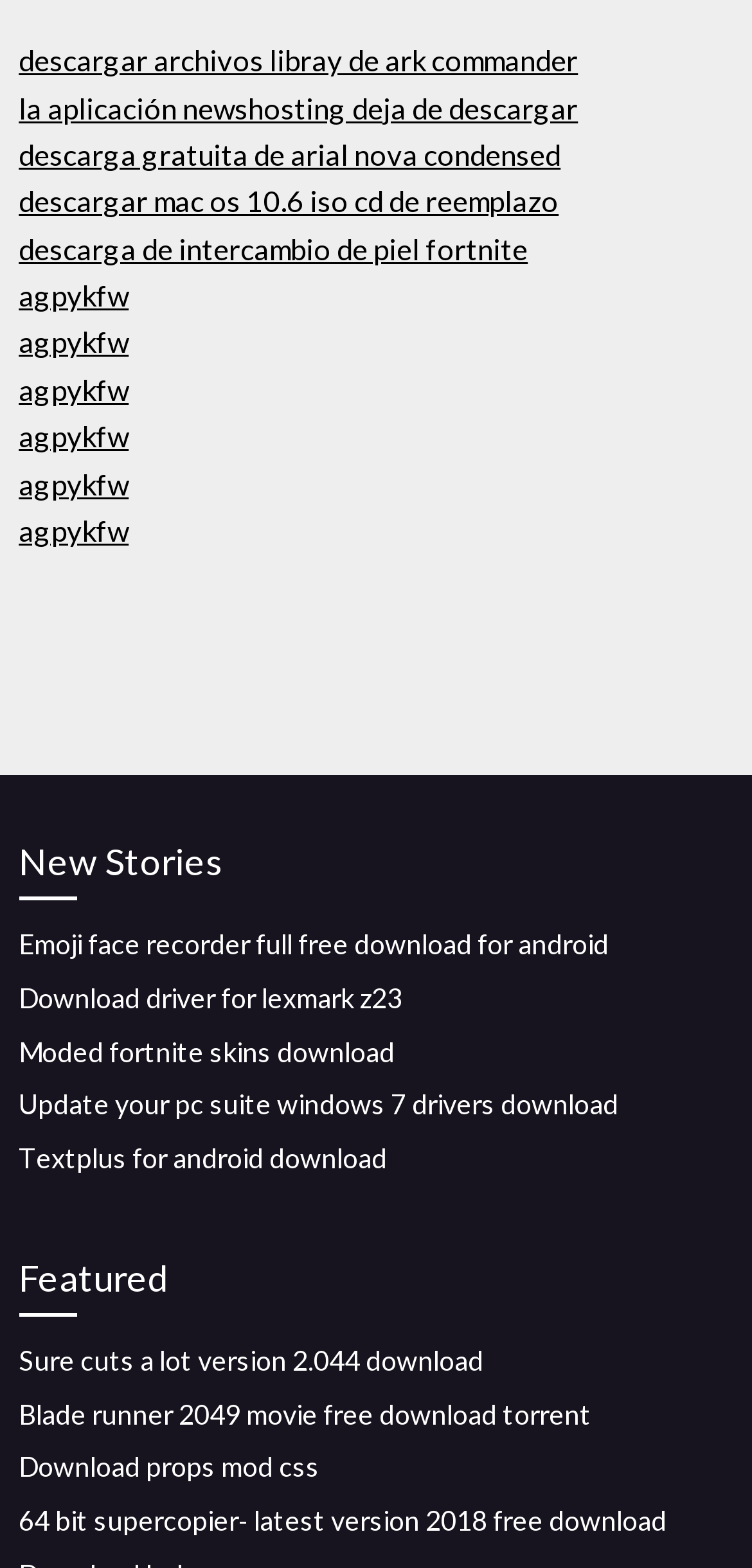Determine the bounding box coordinates for the element that should be clicked to follow this instruction: "download Blade runner 2049 movie free torrent". The coordinates should be given as four float numbers between 0 and 1, in the format [left, top, right, bottom].

[0.025, 0.891, 0.787, 0.912]